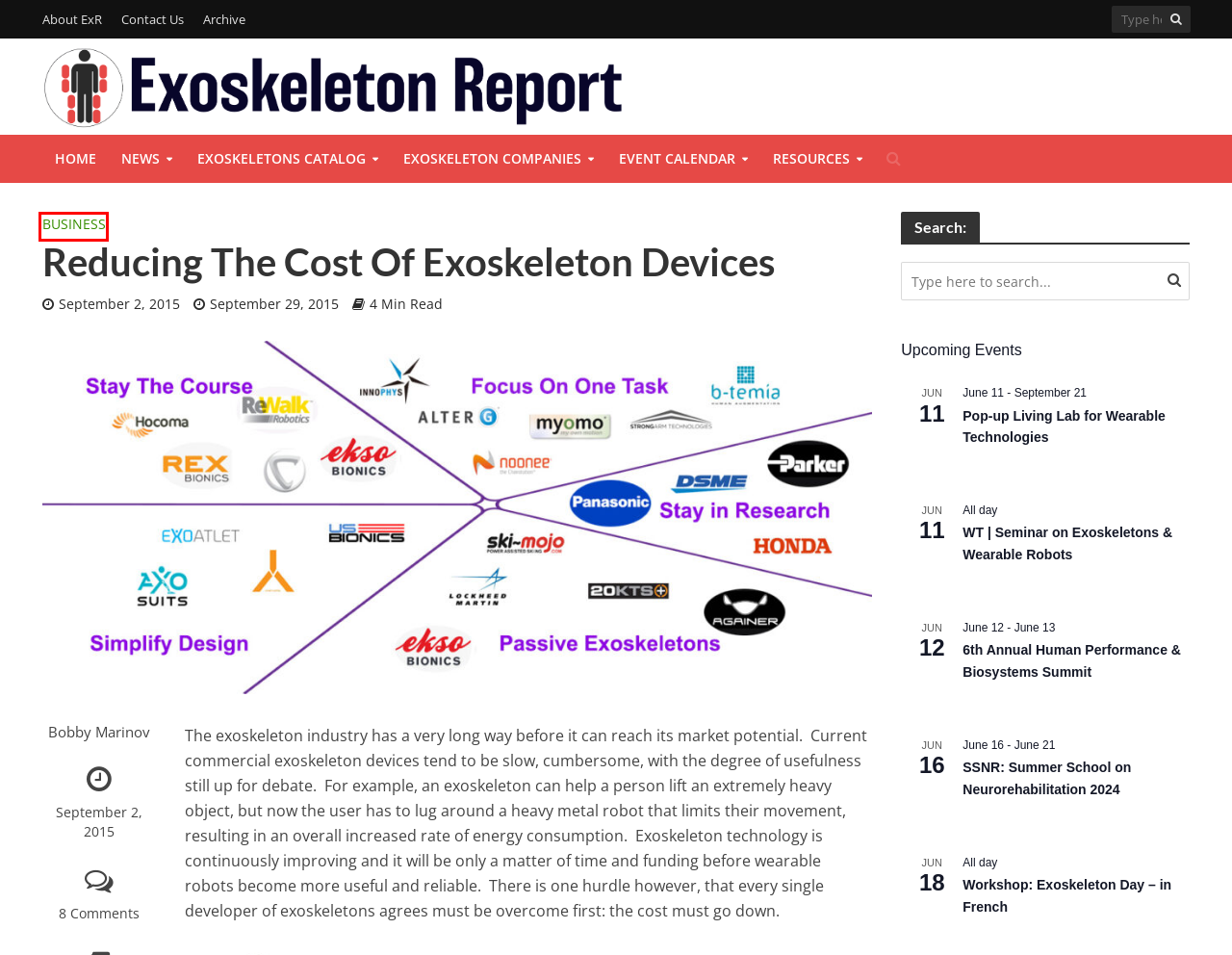You are looking at a webpage screenshot with a red bounding box around an element. Pick the description that best matches the new webpage after interacting with the element in the red bounding box. The possible descriptions are:
A. Contact Us Exoskeleton Report -
B. WT | Seminar on Exoskeletons & Wearable Robots - Exoskeleton Report
C. Business Archives - Exoskeleton Report
D. Pop-up Living Lab for Wearable Technologies - Exoskeleton Report
E. Workshop: Exoskeleton Day - in French - Exoskeleton Report
F. About ExoskeletonReport.com Exoskeleton Report -
G. Bobby Marinov, Author at Exoskeleton Report
H. 6th Annual Human Performance & Biosystems Summit - Exoskeleton Report

C